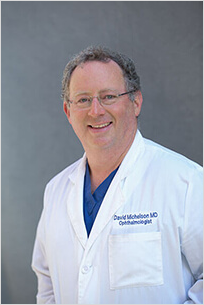Refer to the screenshot and give an in-depth answer to this question: What is Dr. Michelson's profession?

The image features Dr. David Michelson, an ophthalmologist, which suggests that he is a medical doctor specializing in the diagnosis and treatment of eye disorders and diseases.